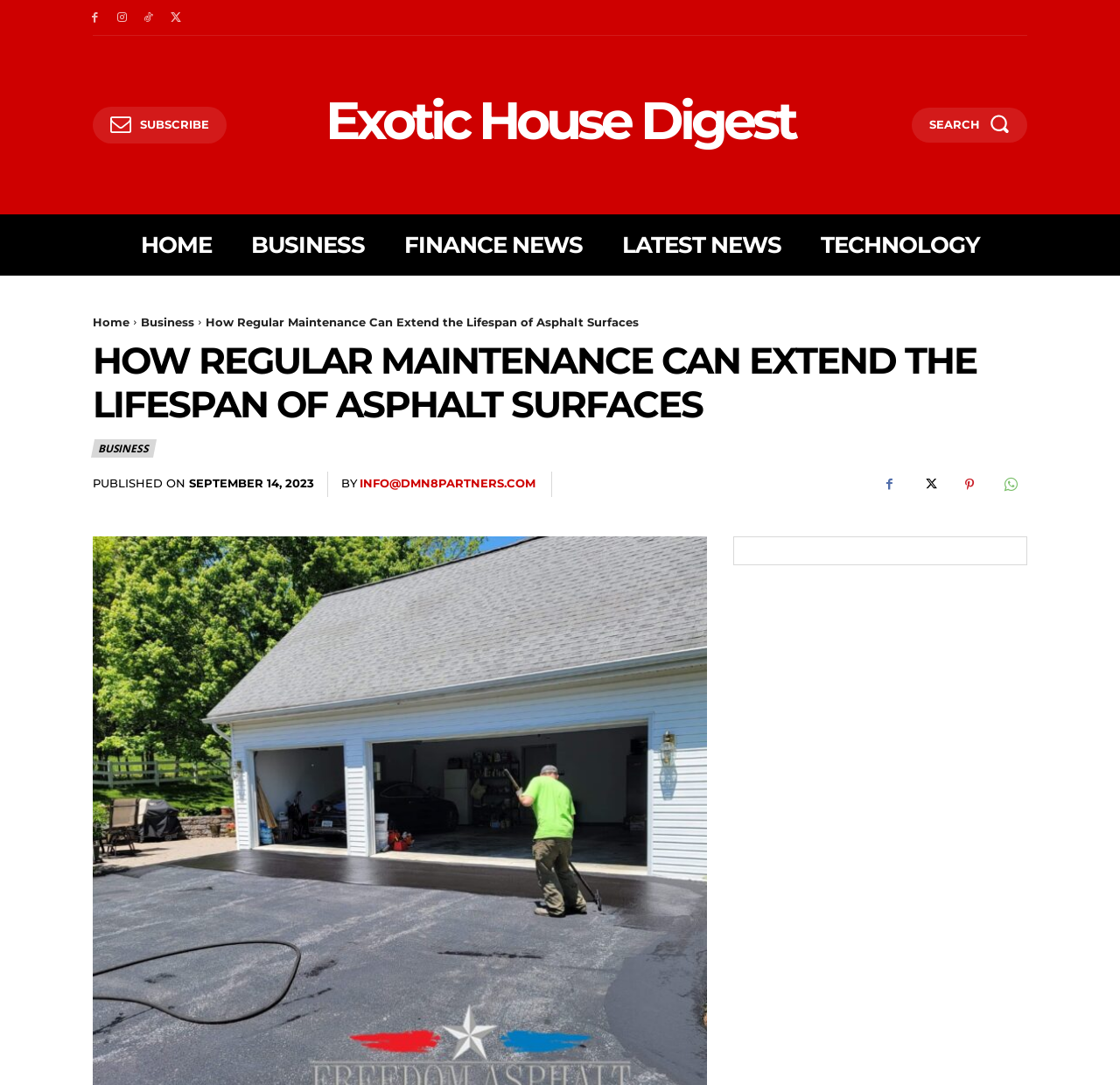What is the date of publication of the article?
Analyze the image and deliver a detailed answer to the question.

I determined the date of publication of the article by looking at the StaticText element with the text 'SEPTEMBER 14, 2023' at coordinates [0.169, 0.439, 0.28, 0.452]. This element is likely to be the publication date of the article.